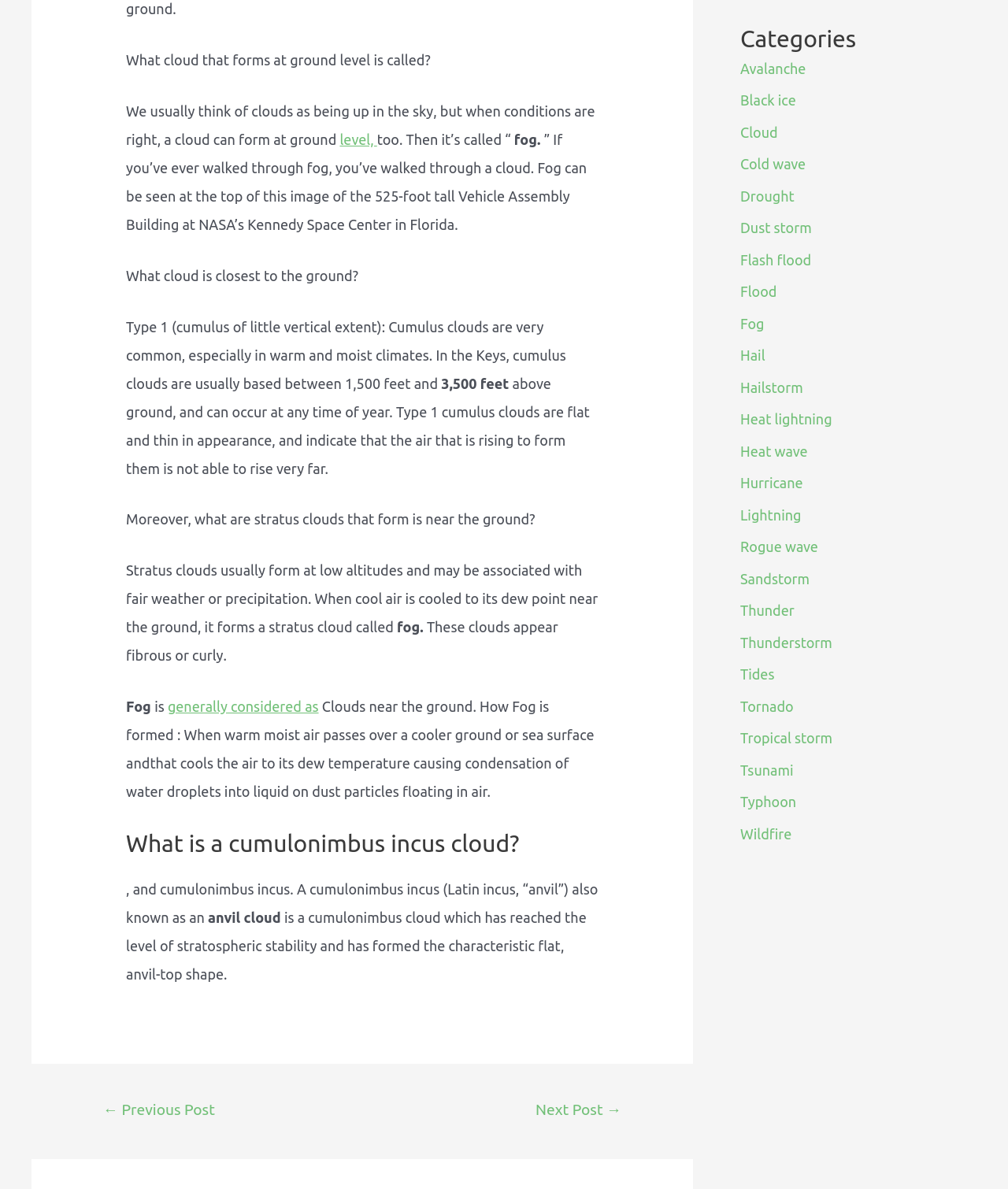How many categories are listed on the webpage?
Using the image as a reference, give a one-word or short phrase answer.

27